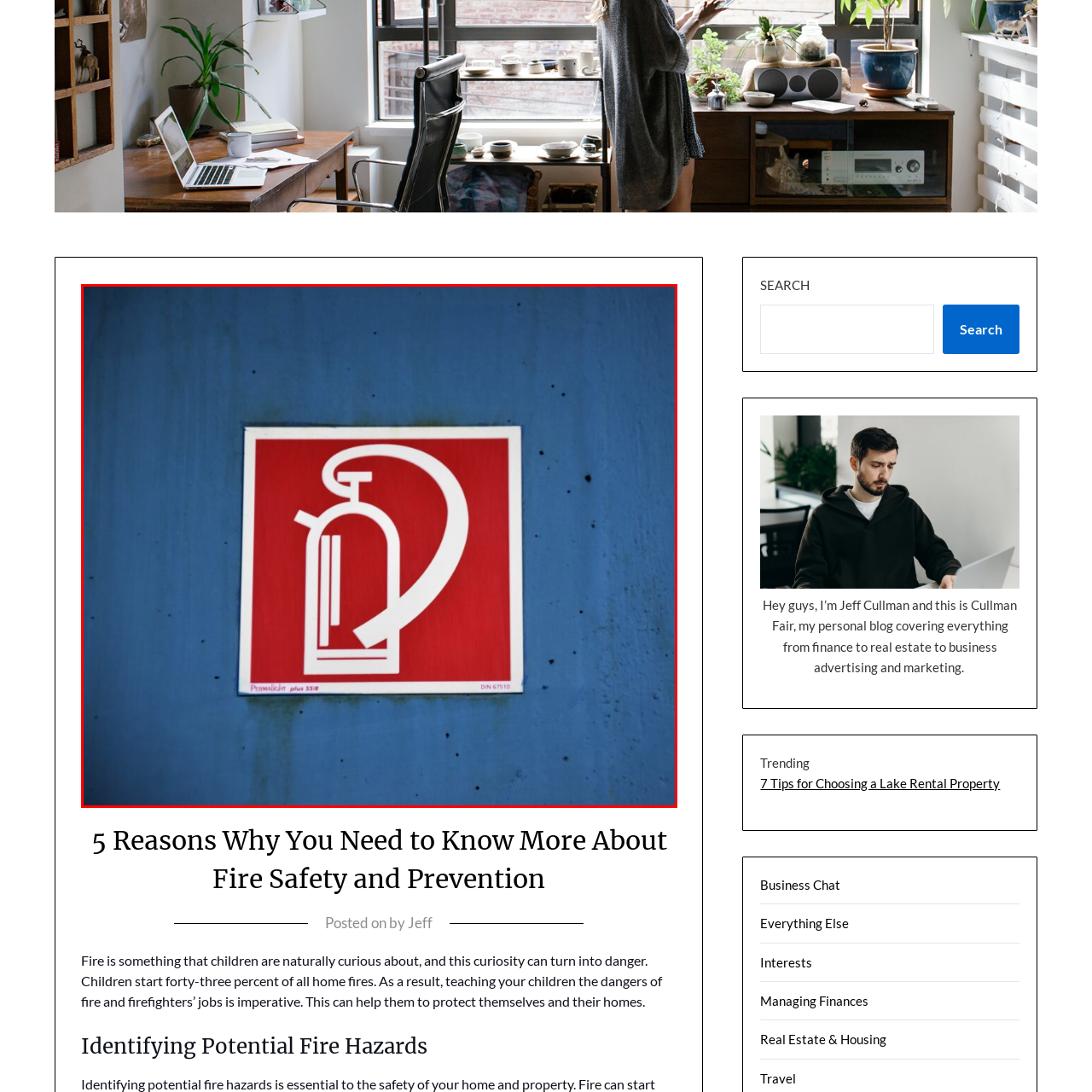Please concentrate on the part of the image enclosed by the red bounding box and answer the following question in detail using the information visible: Where is the fire safety equipment especially necessary?

The caption highlights the vital message of teaching fire safety awareness, especially in areas where children may be present, implying that the presence of fire safety equipment is crucial in such environments to ensure the safety of children.